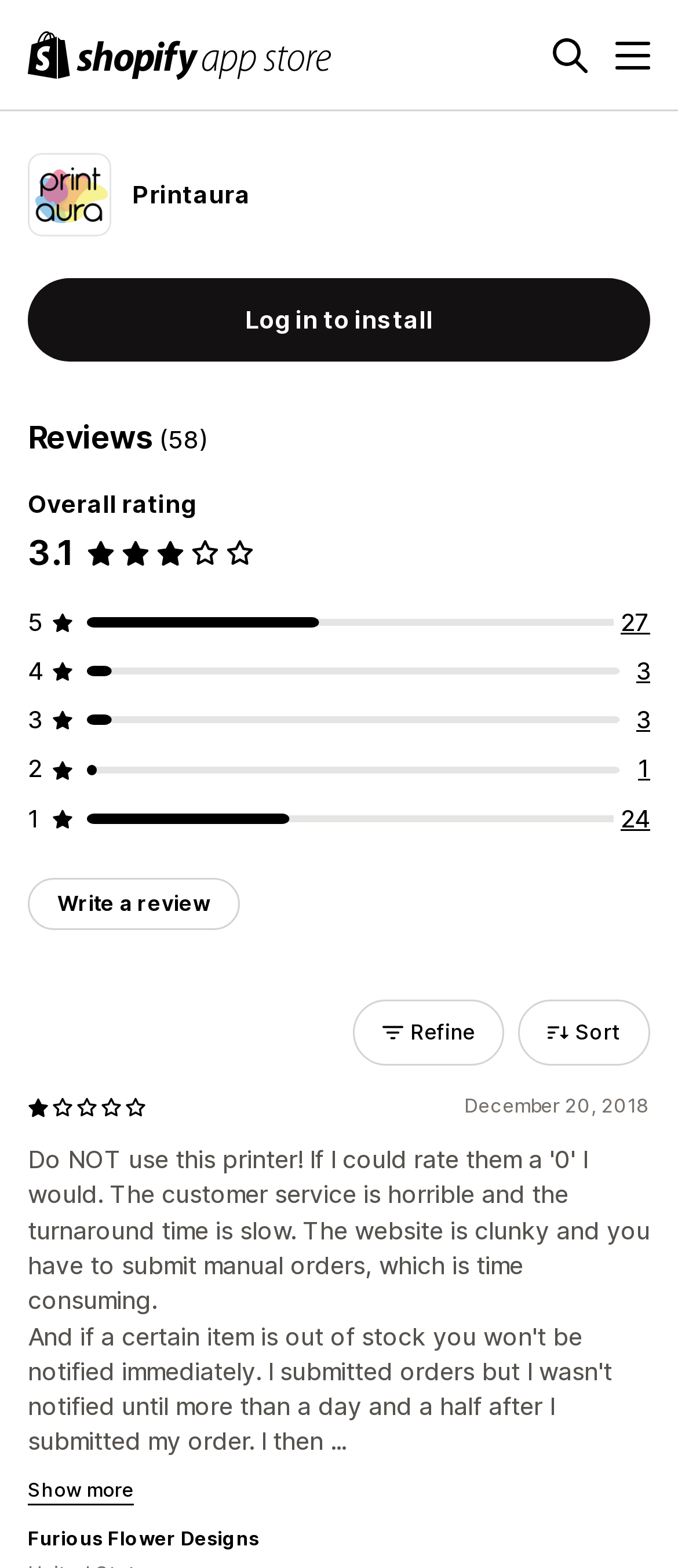Provide the bounding box coordinates for the specified HTML element described in this description: "3". The coordinates should be four float numbers ranging from 0 to 1, in the format [left, top, right, bottom].

[0.938, 0.449, 0.959, 0.468]